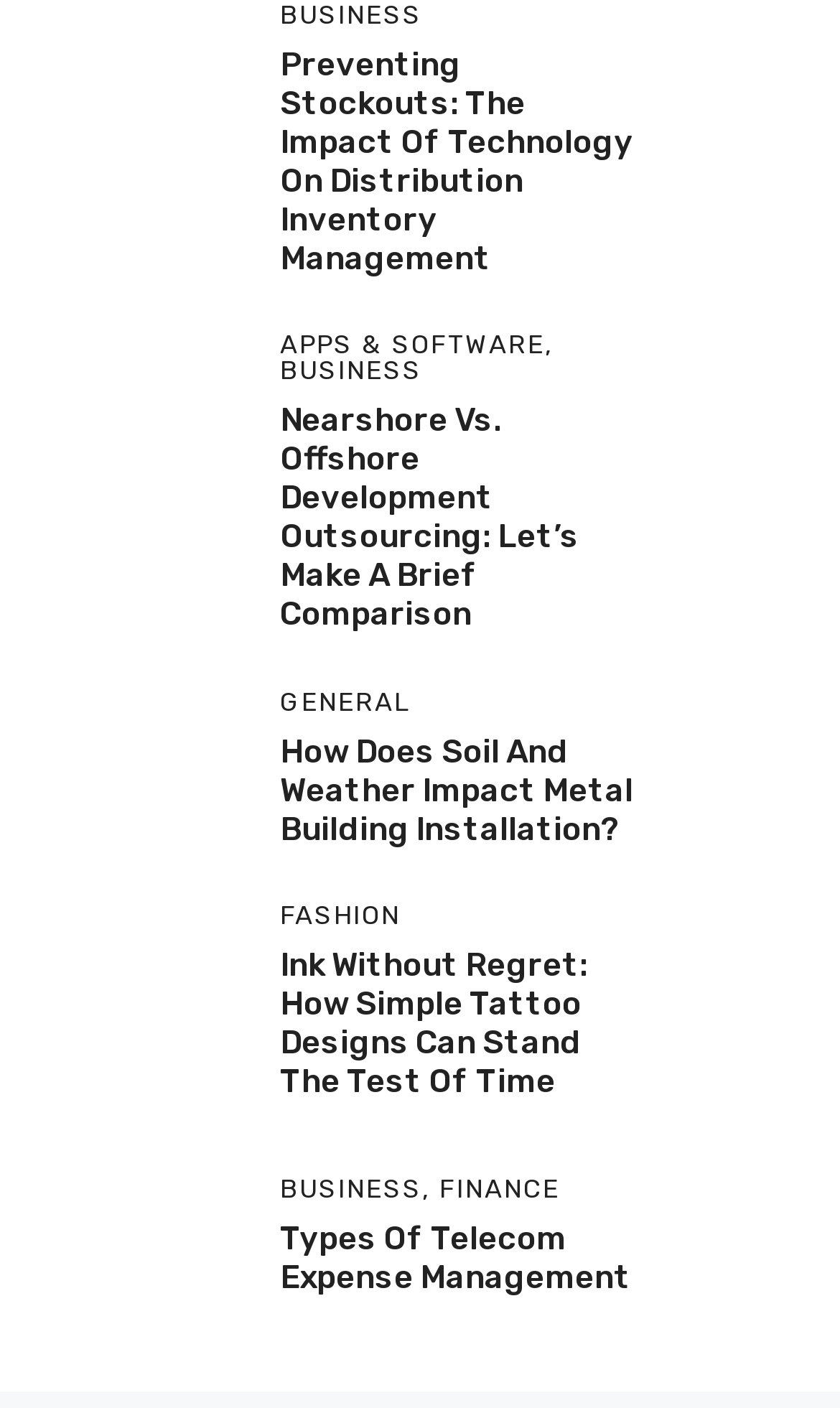Predict the bounding box for the UI component with the following description: "Types of Telecom Expense Management".

[0.333, 0.865, 0.751, 0.92]